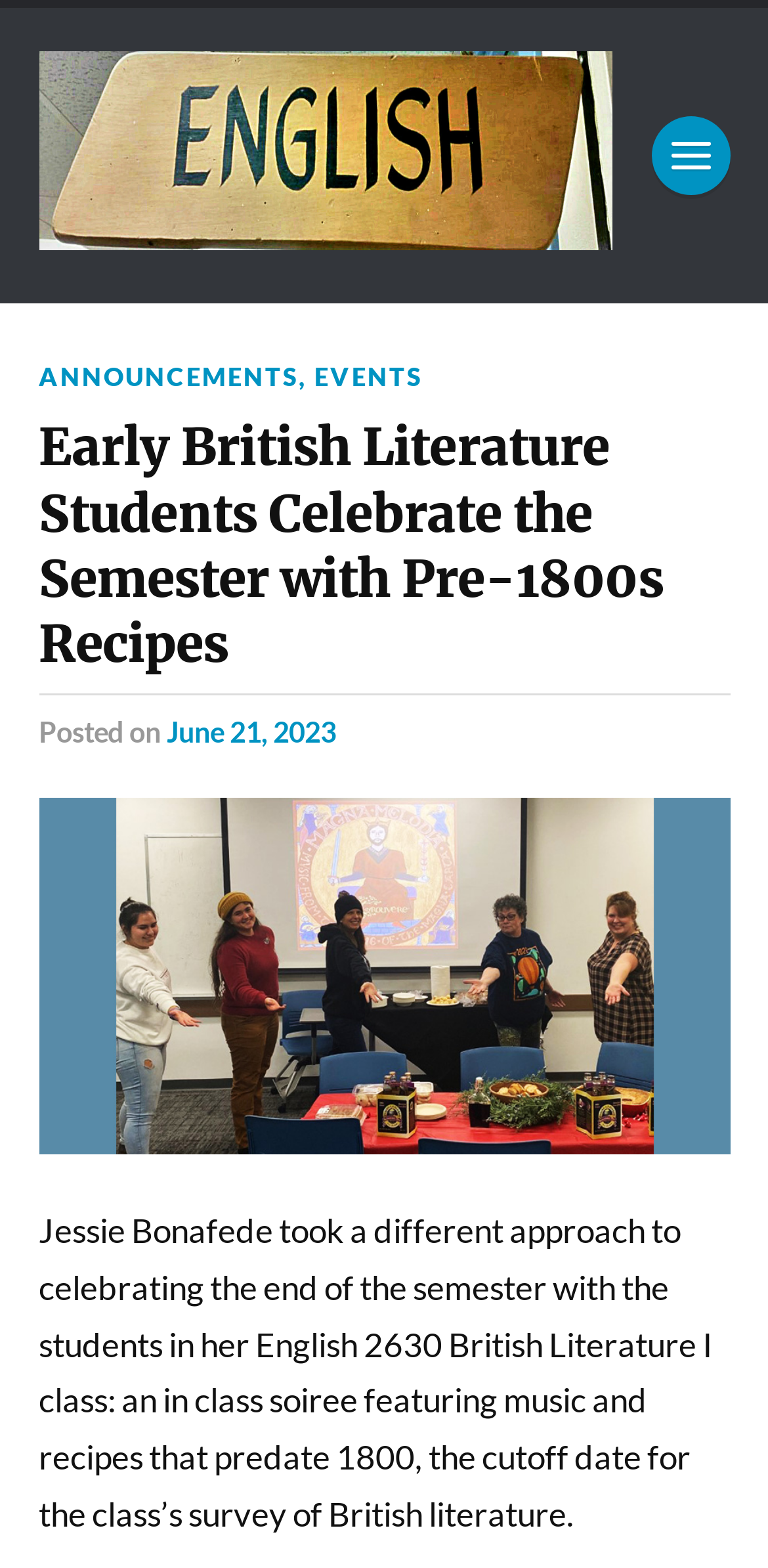Illustrate the webpage thoroughly, mentioning all important details.

The webpage is about Early British Literature students celebrating the semester with pre-1800s recipes. At the top left, there is a logo image and a link to "ENGLISH NEWS & NOTES". Below the logo, there are three links in a row: "ANNOUNCEMENTS", "EVENTS", and a comma separating them. 

The main title "Early British Literature Students Celebrate the Semester with Pre-1800s Recipes" is prominently displayed in the top half of the page. Underneath the title, there is a posting information section, which includes the text "Posted", "on", and a link to the date "June 21, 2023".

A large image takes up most of the middle section of the page. Below the image, there is a paragraph of text describing how Jessie Bonafede, an English teacher, celebrated the end of the semester with her students by hosting an in-class soiree featuring music and pre-1800s recipes.